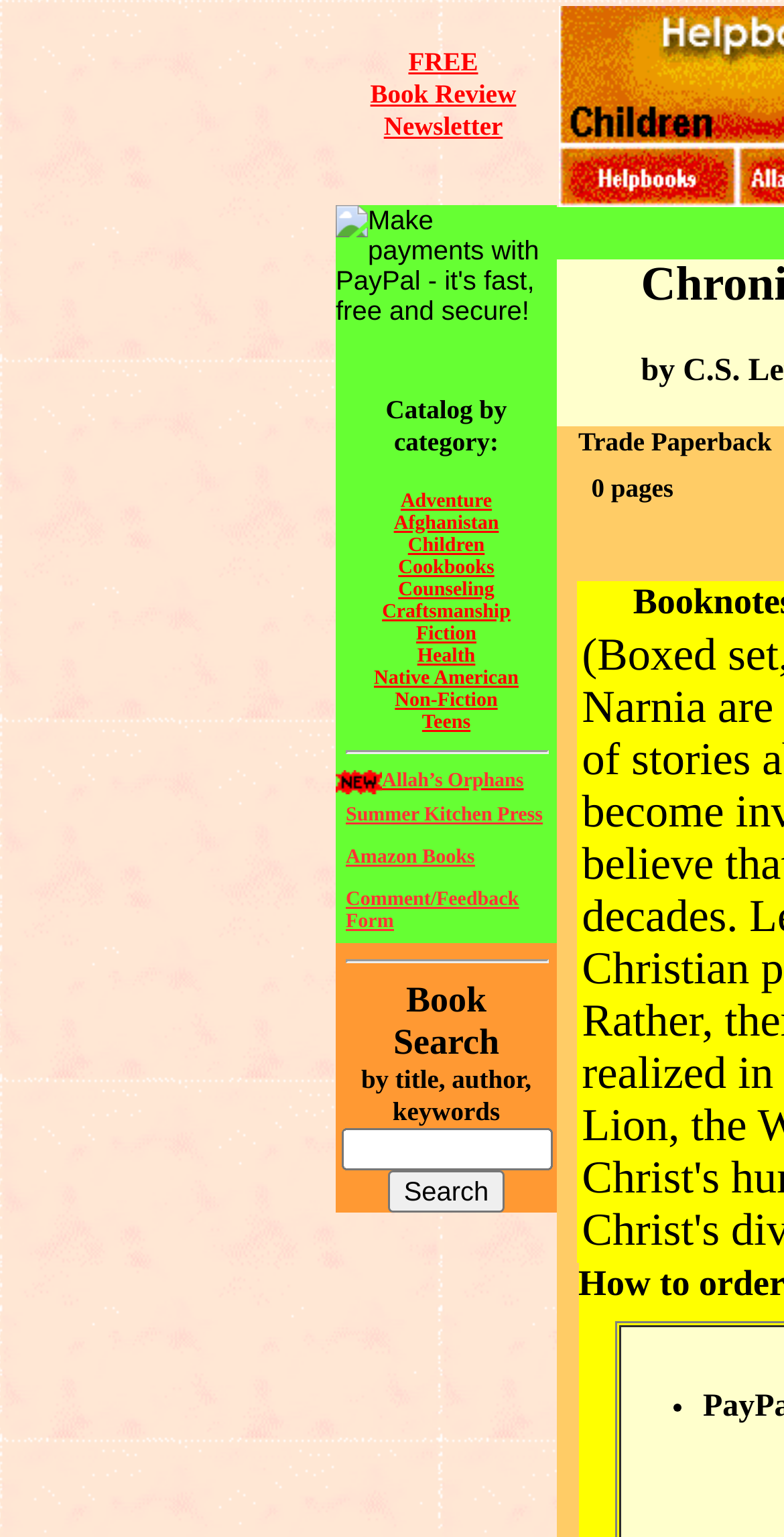Locate the bounding box coordinates of the area where you should click to accomplish the instruction: "Visit the Summer Kitchen Press website".

[0.441, 0.517, 0.692, 0.539]